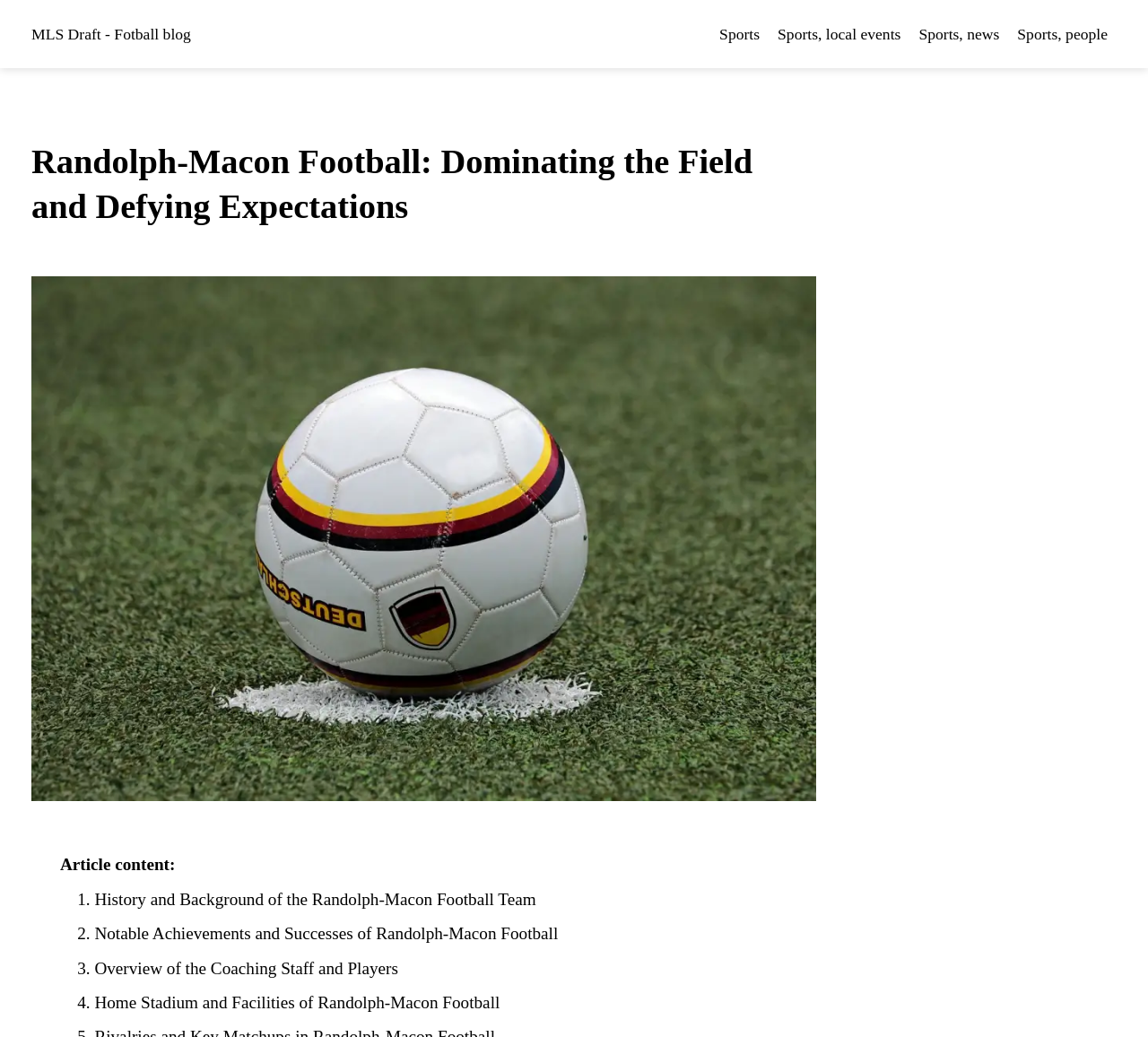Can you give a detailed response to the following question using the information from the image? What is the name of the football team?

The name of the football team can be found in the heading 'Randolph-Macon Football: Dominating the Field and Defying Expectations' and also in the image description 'Randolph Macon Football'.